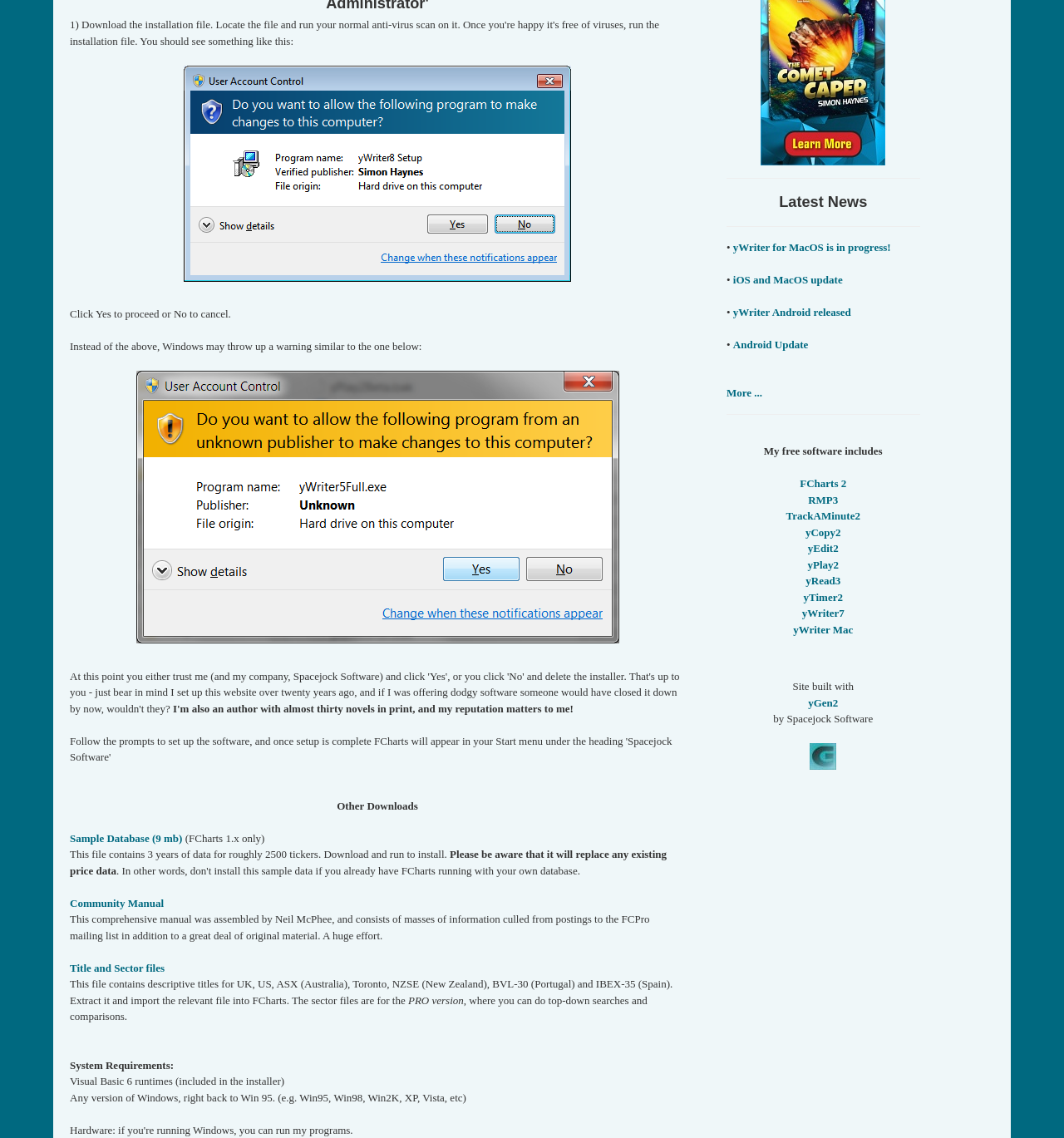Determine the bounding box for the UI element described here: "yWriter Android released".

[0.689, 0.269, 0.8, 0.28]